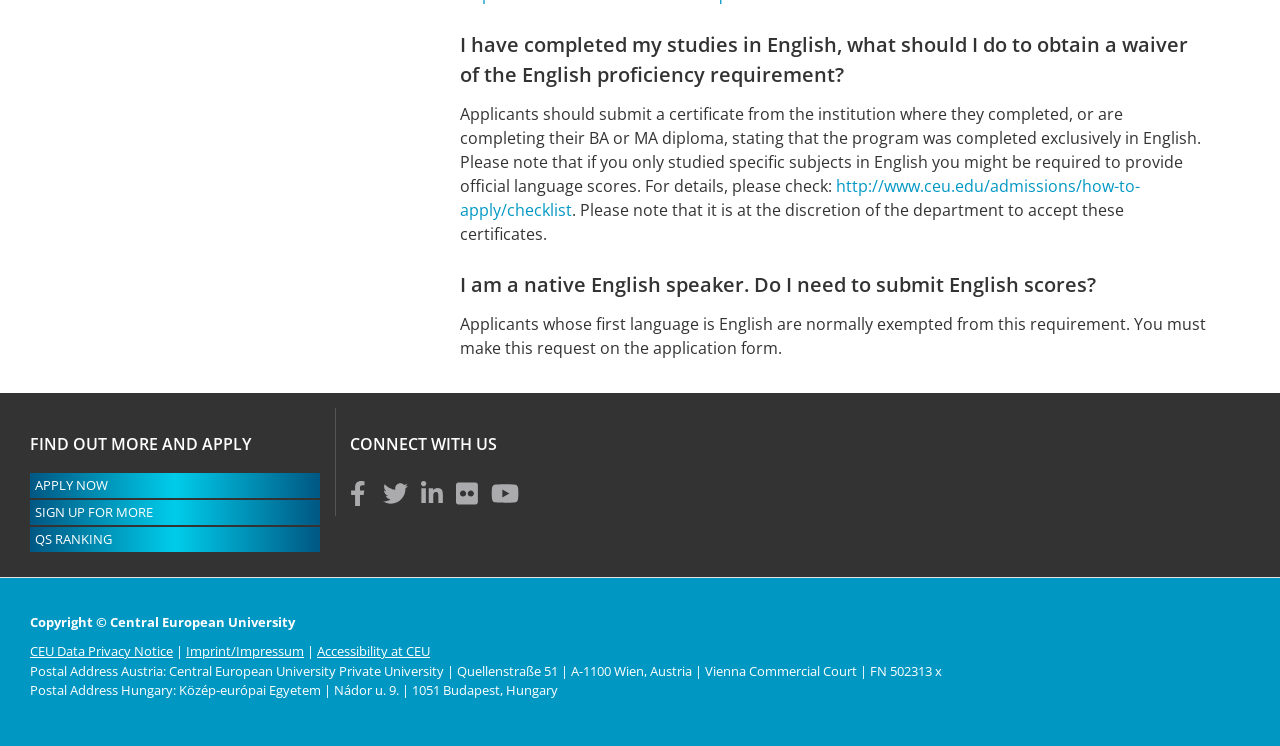How many social media links are available?
Provide a detailed answer to the question, using the image to inform your response.

The webpage contains links to Facebook, Twitter, Linkedin, Flickr, and Youtube, which are all social media platforms, totaling 6 social media links.